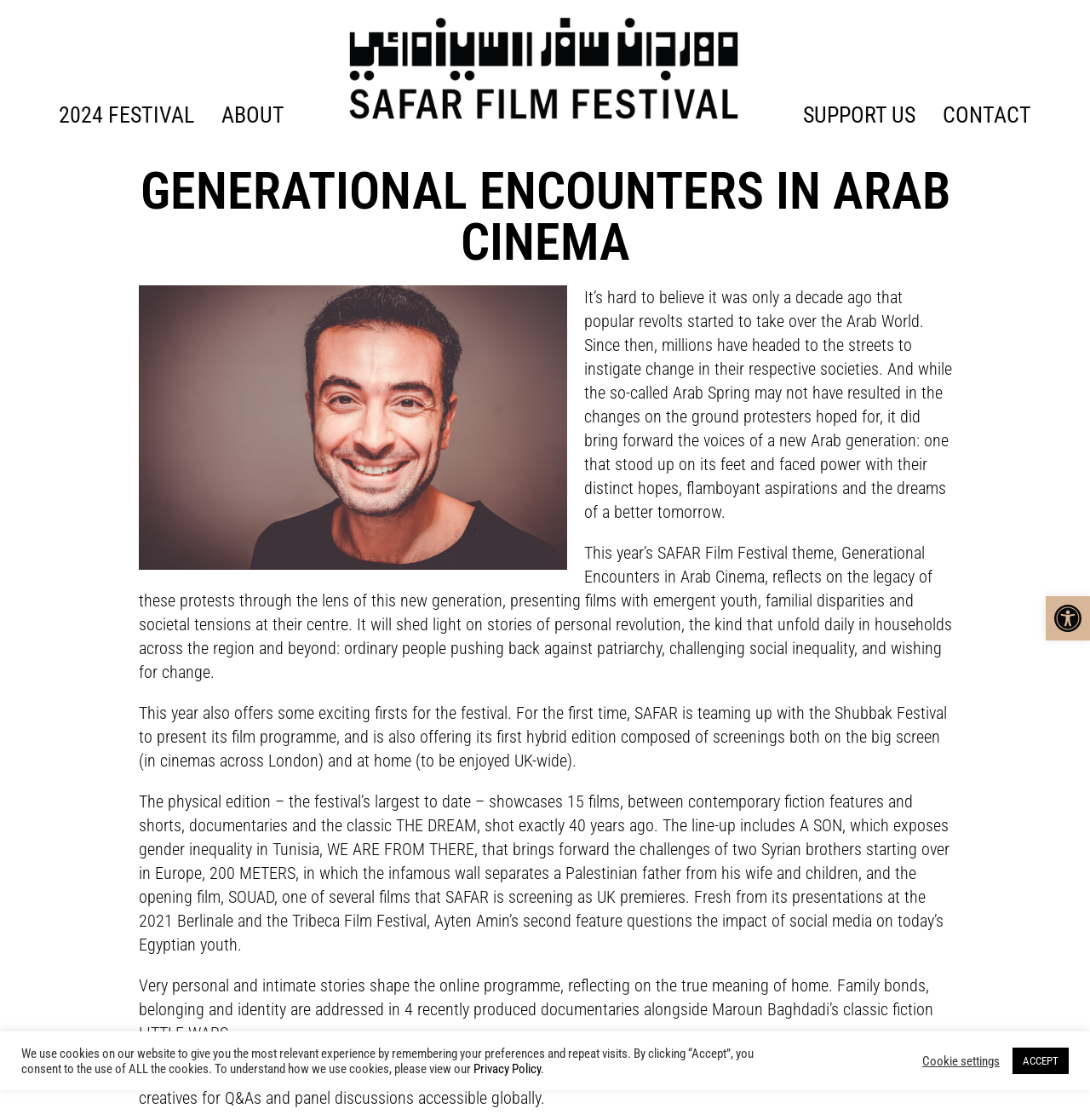Please identify the bounding box coordinates of the area that needs to be clicked to follow this instruction: "Click on 2024 FESTIVAL".

[0.041, 0.084, 0.19, 0.122]